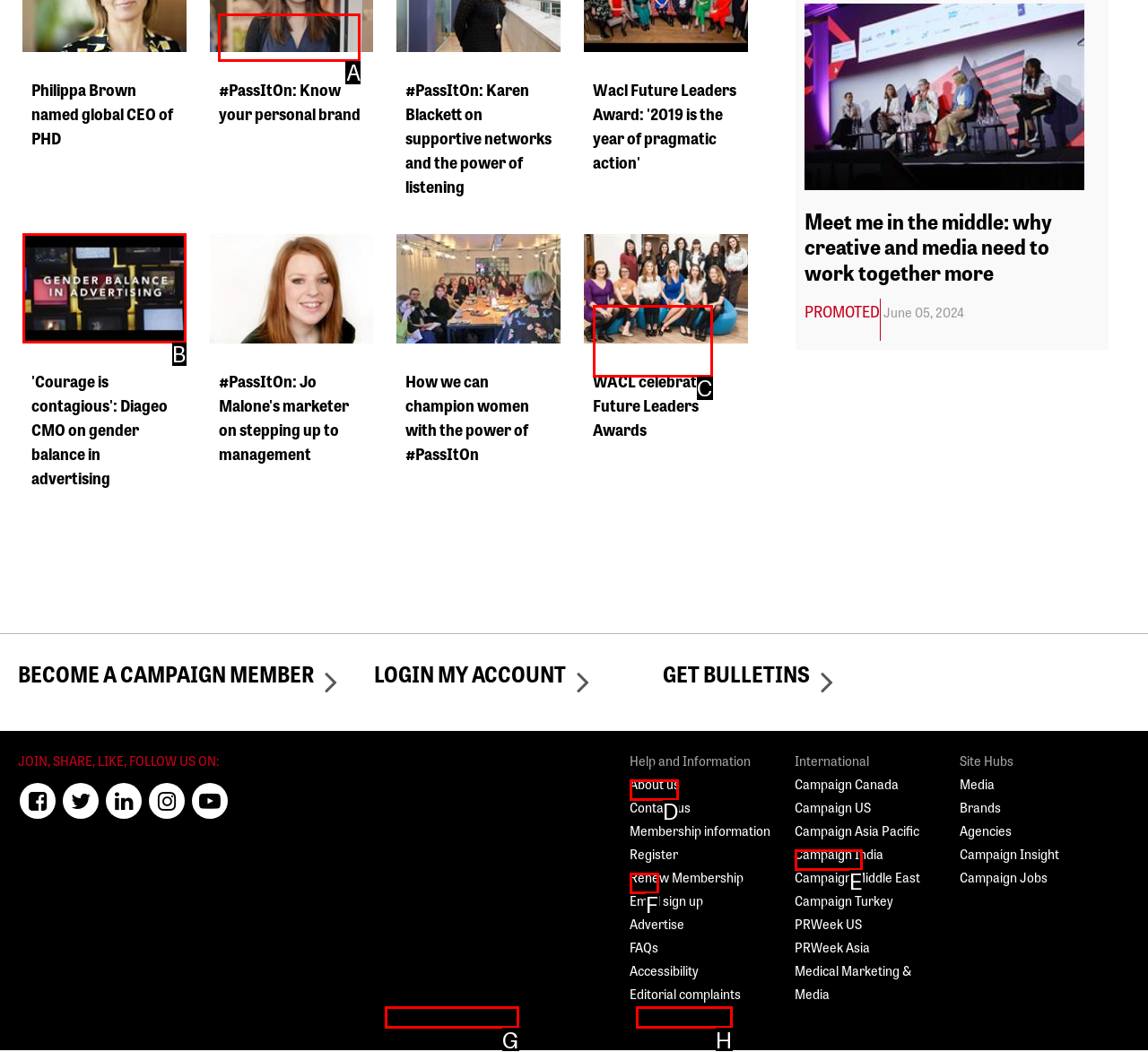Identify which HTML element should be clicked to fulfill this instruction: View the image of Courage is contagious: Diageo CMO on gender balance in advertising Reply with the correct option's letter.

B